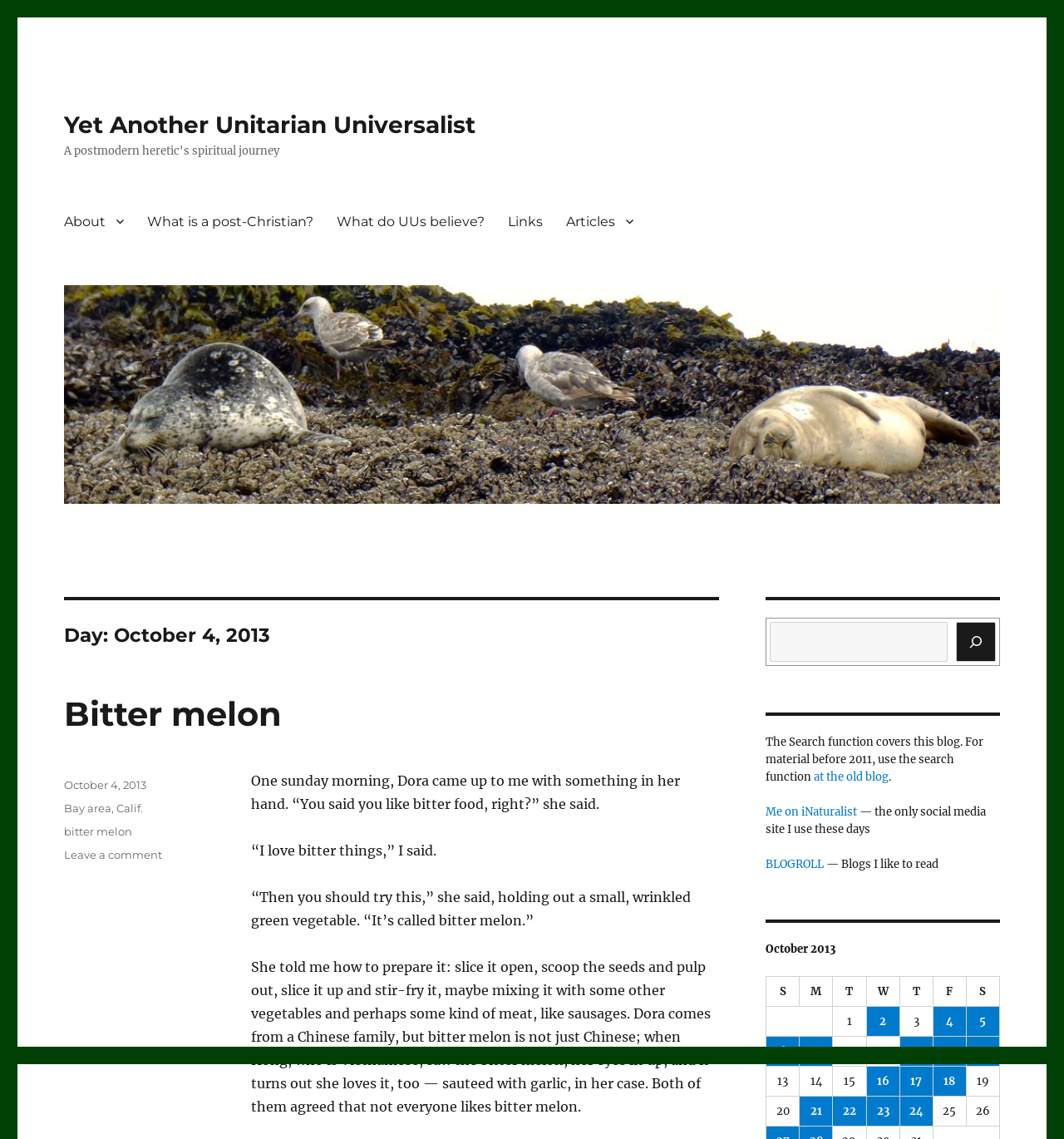Locate the bounding box of the UI element based on this description: "12". Provide four float numbers between 0 and 1 as [left, top, right, bottom].

[0.908, 0.91, 0.939, 0.936]